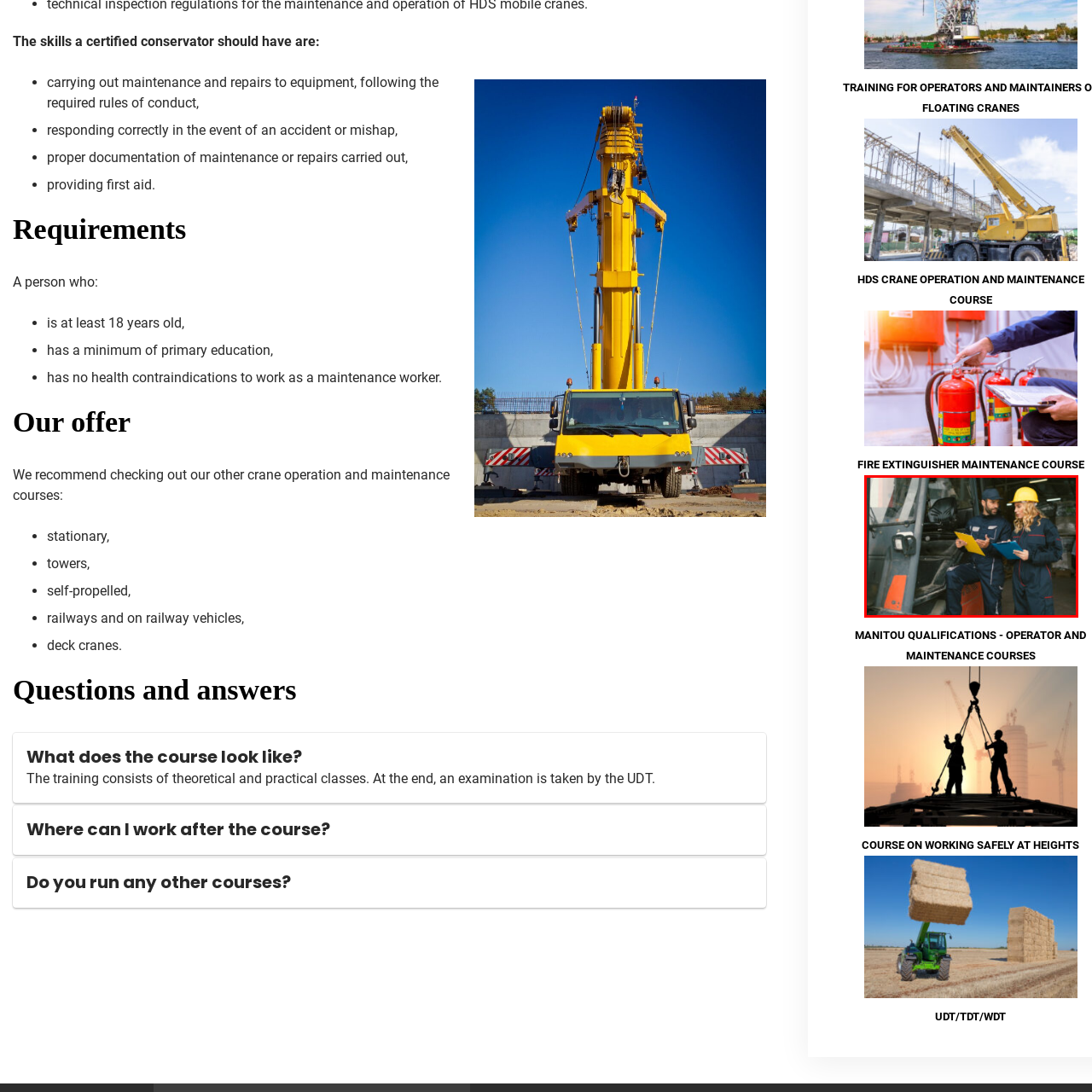Examine the area within the red bounding box and answer the following question using a single word or phrase:
What is the female worker doing with her clipboard?

Taking notes or reviewing information